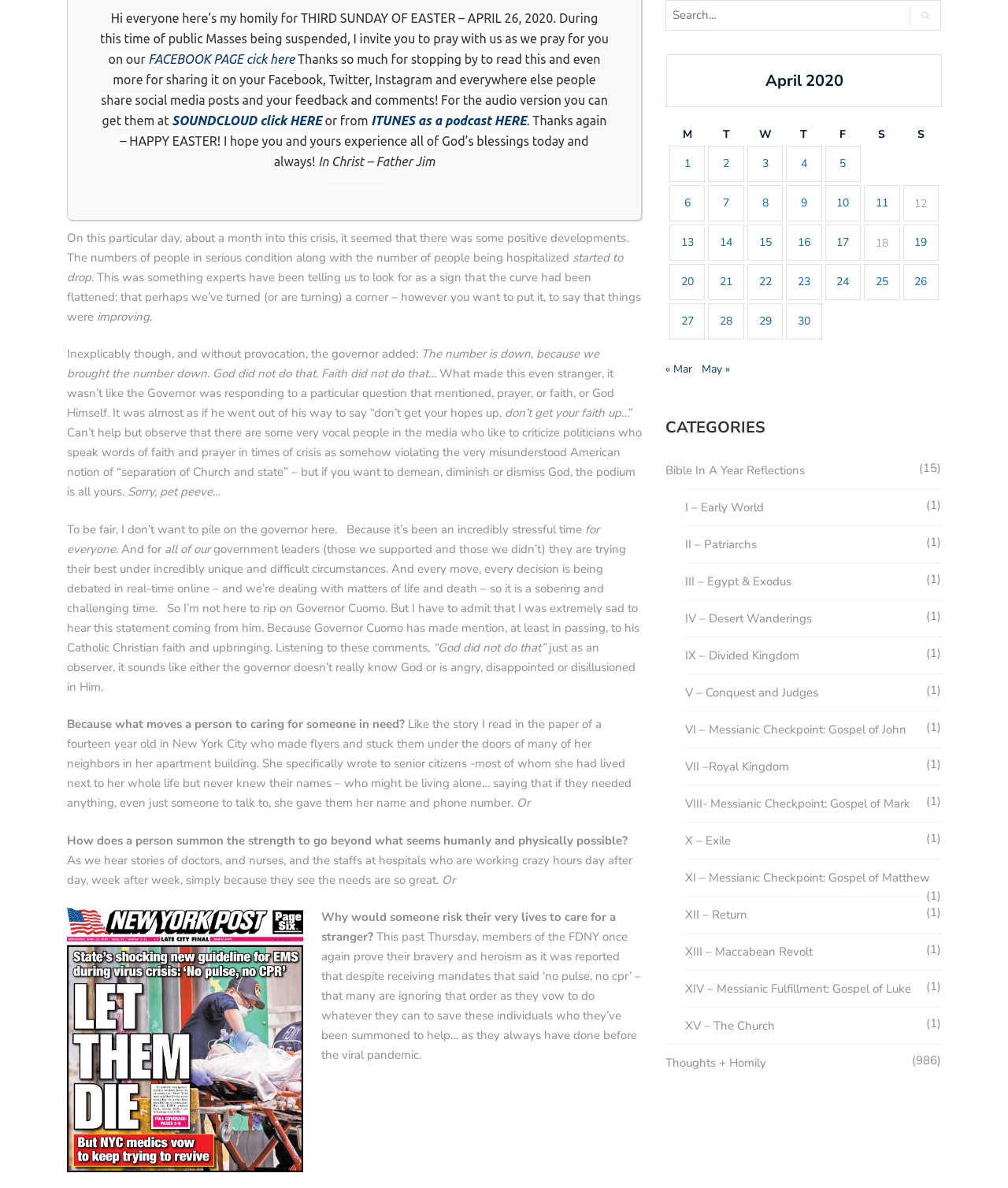Indicate the bounding box coordinates of the clickable region to achieve the following instruction: "Click the Facebook page link."

[0.147, 0.044, 0.292, 0.055]